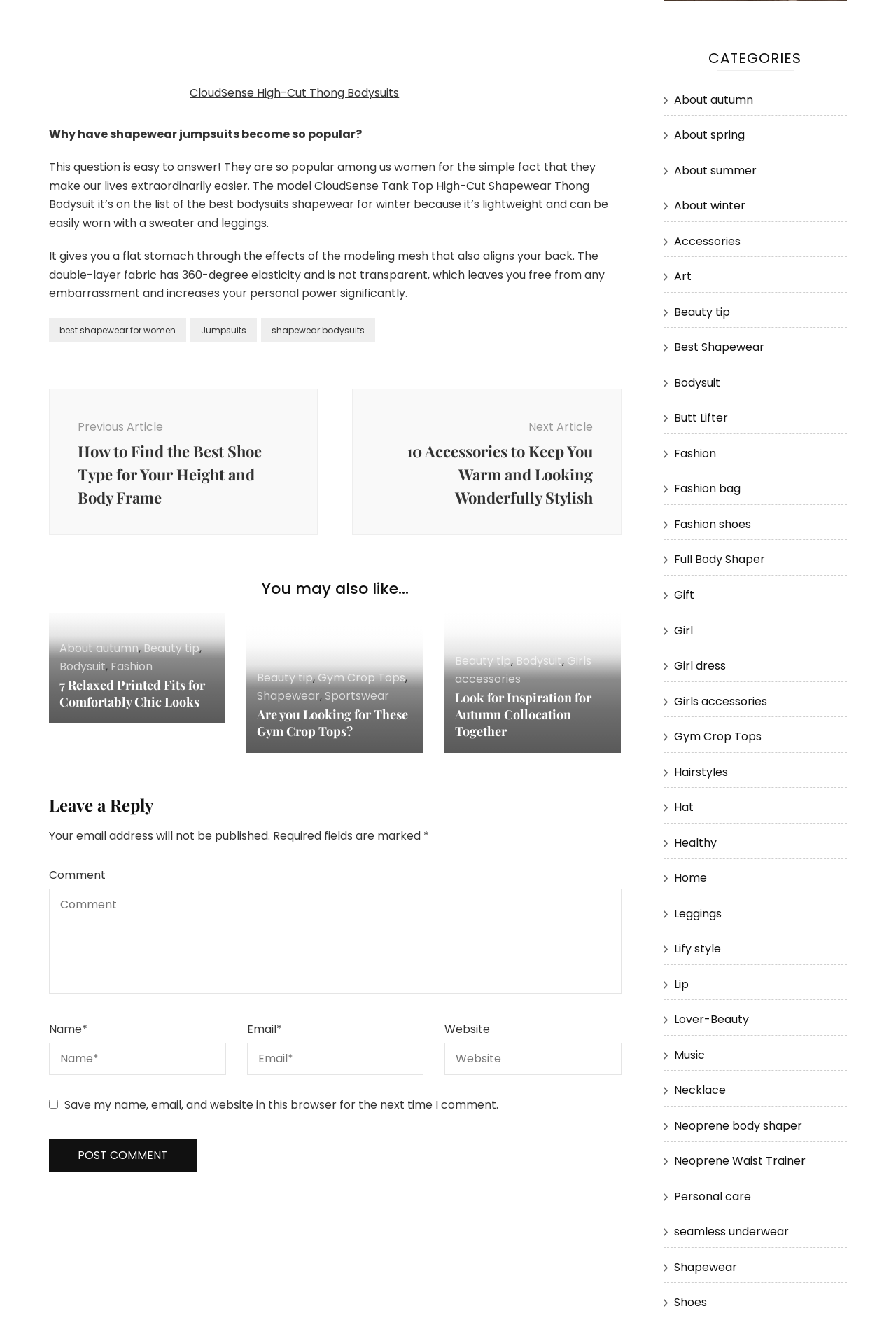Please identify the bounding box coordinates of the area that needs to be clicked to fulfill the following instruction: "Click on the link to read about CloudSense High-Cut Thong Bodysuits."

[0.212, 0.046, 0.536, 0.058]